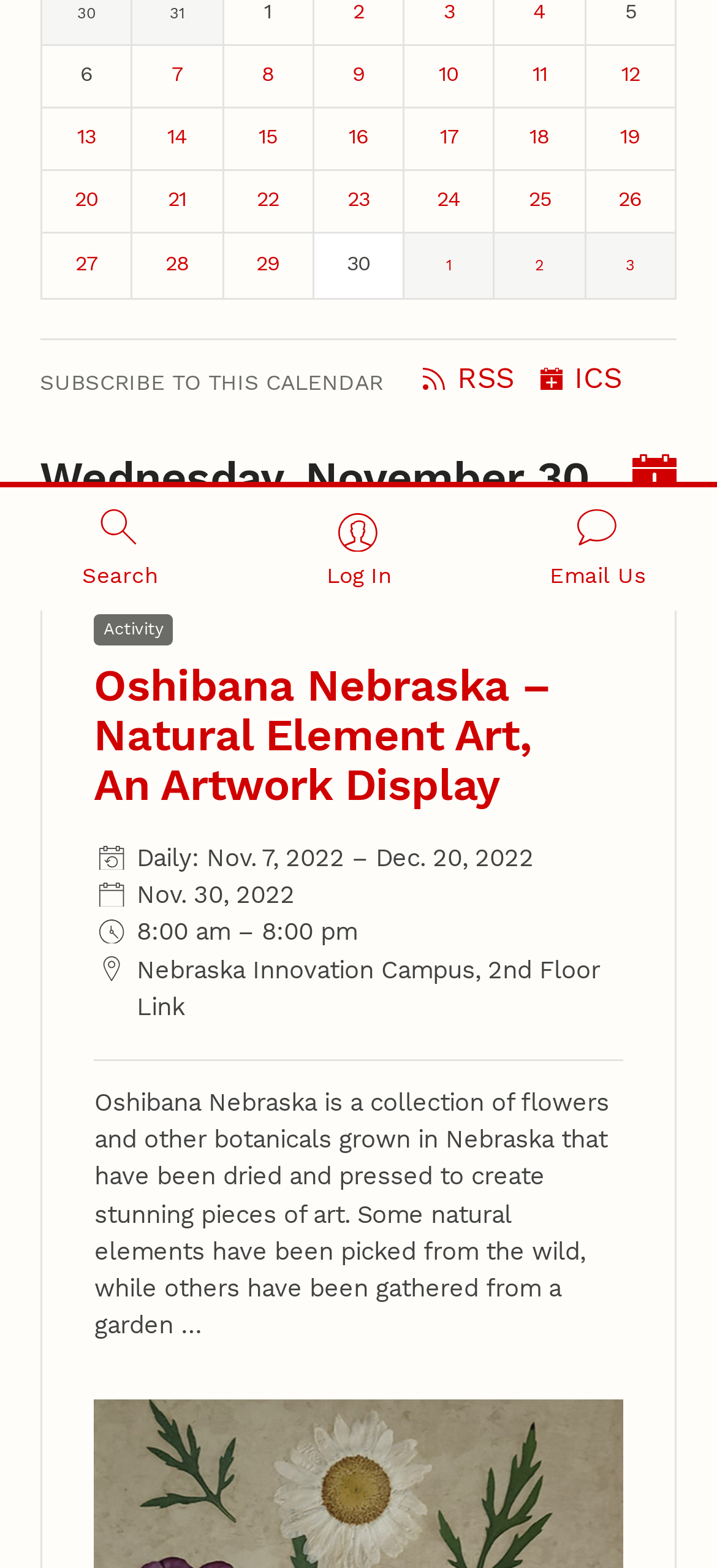Based on the element description: "Allow cookies", identify the UI element and provide its bounding box coordinates. Use four float numbers between 0 and 1, [left, top, right, bottom].

None